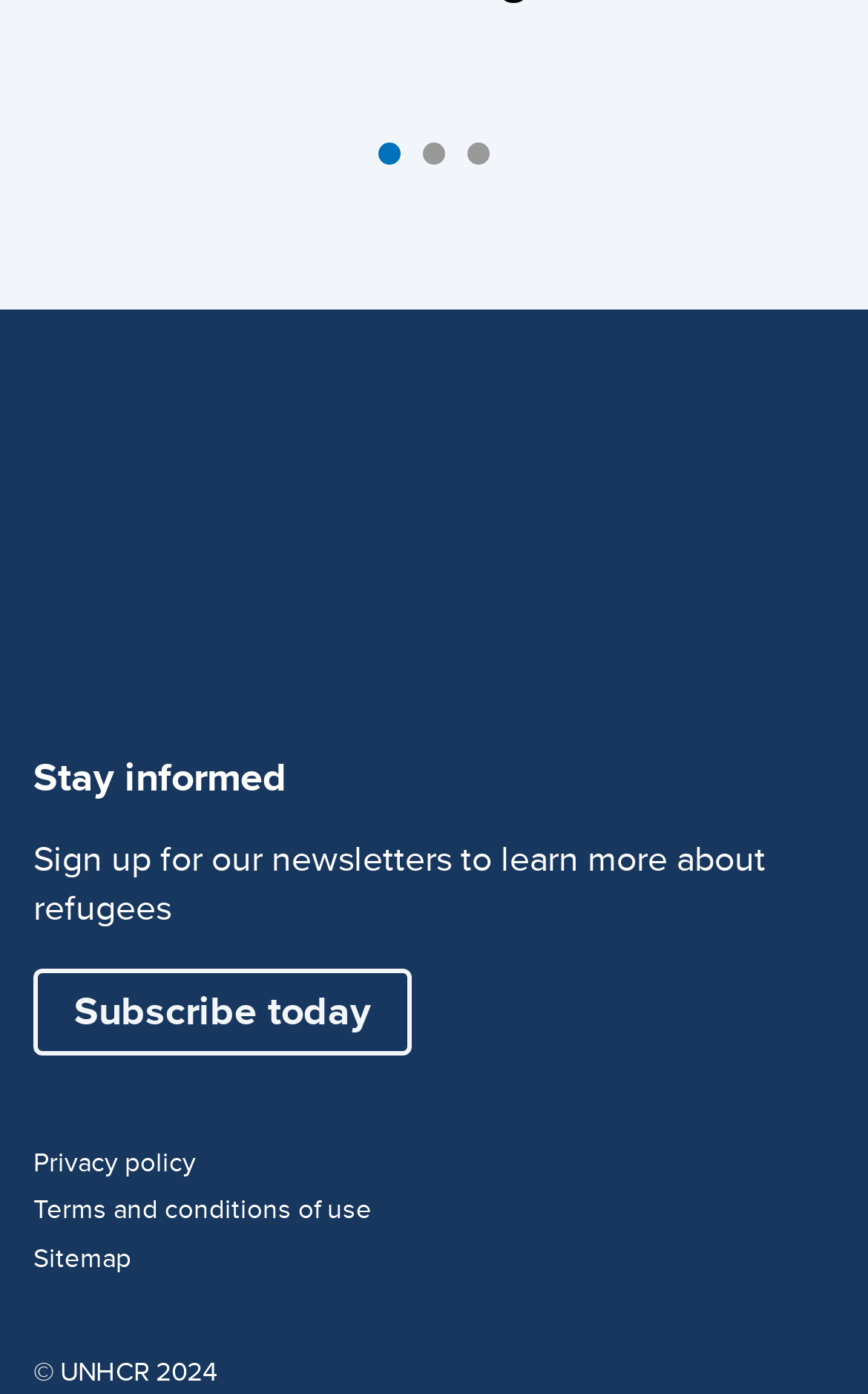How many tabs are there?
Please provide a single word or phrase as your answer based on the image.

3